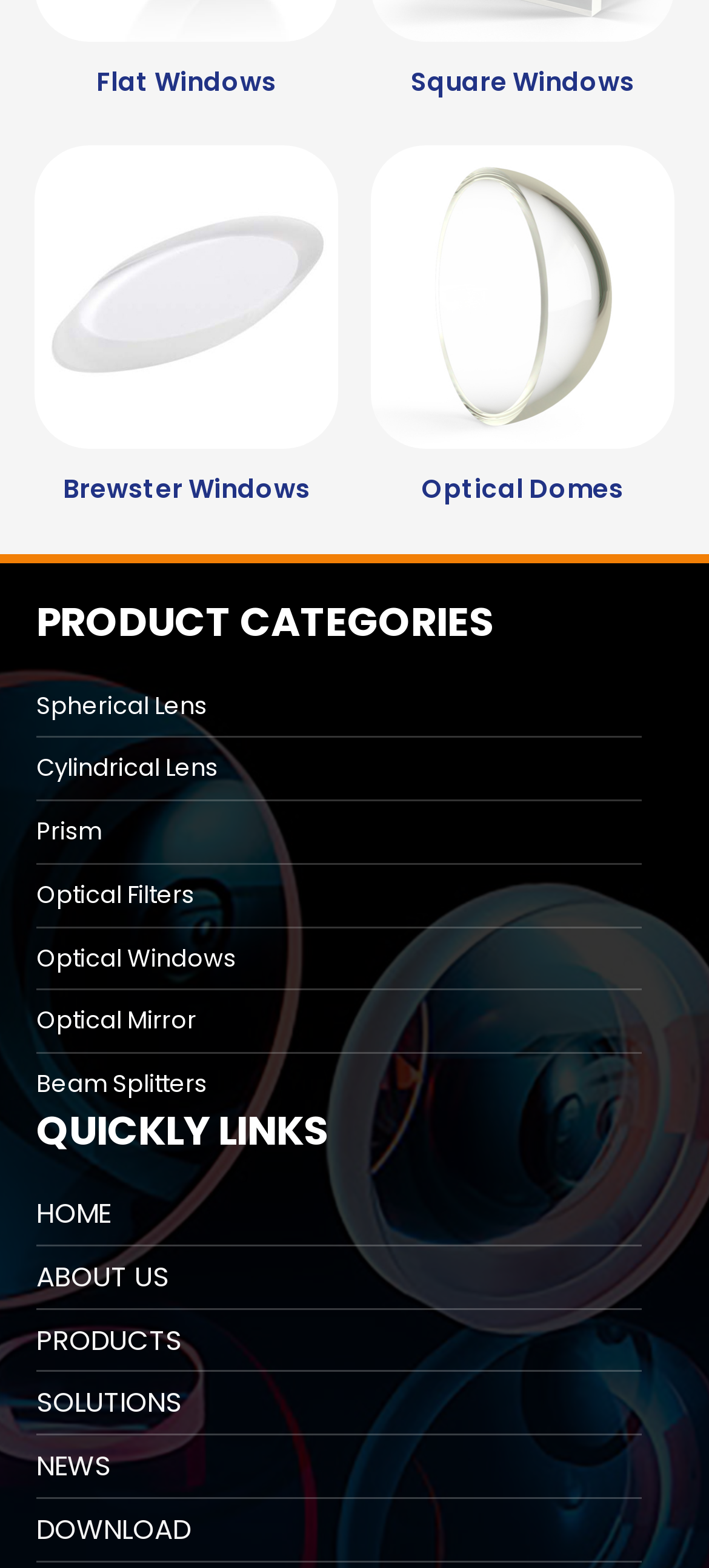How many Optical Domes are shown?
Using the screenshot, give a one-word or short phrase answer.

4